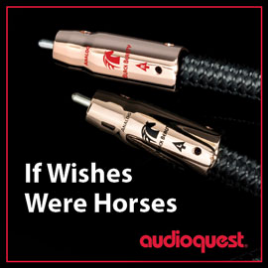What is the brand featured in the image?
Provide an in-depth and detailed explanation in response to the question.

The logo for AudioQuest is prominently featured, reinforcing the brand's commitment to exceptional audio performance and craftsmanship, which indicates that the brand featured in the image is AudioQuest.